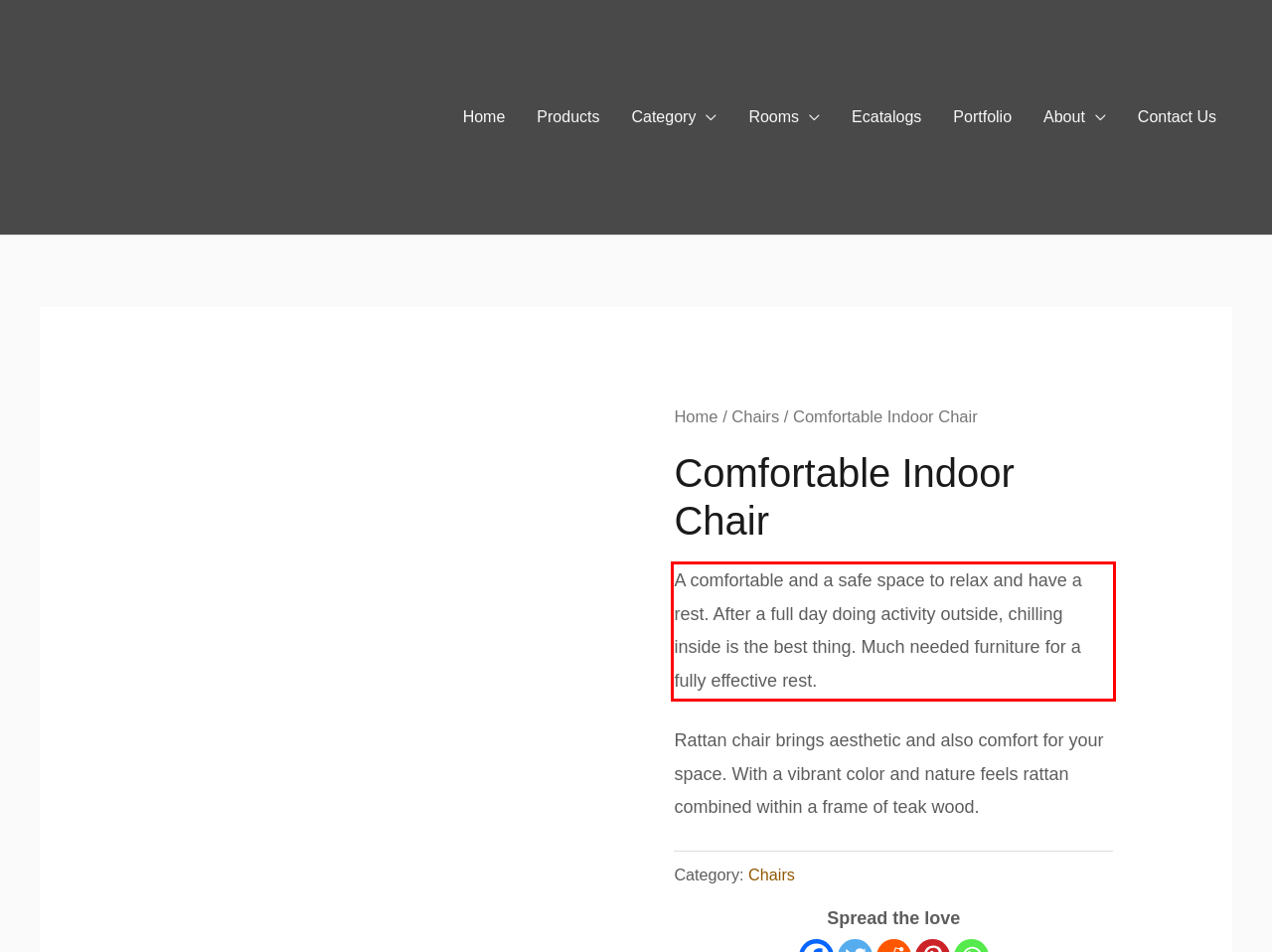Examine the webpage screenshot, find the red bounding box, and extract the text content within this marked area.

A comfortable and a safe space to relax and have a rest. After a full day doing activity outside, chilling inside is the best thing. Much needed furniture for a fully effective rest.